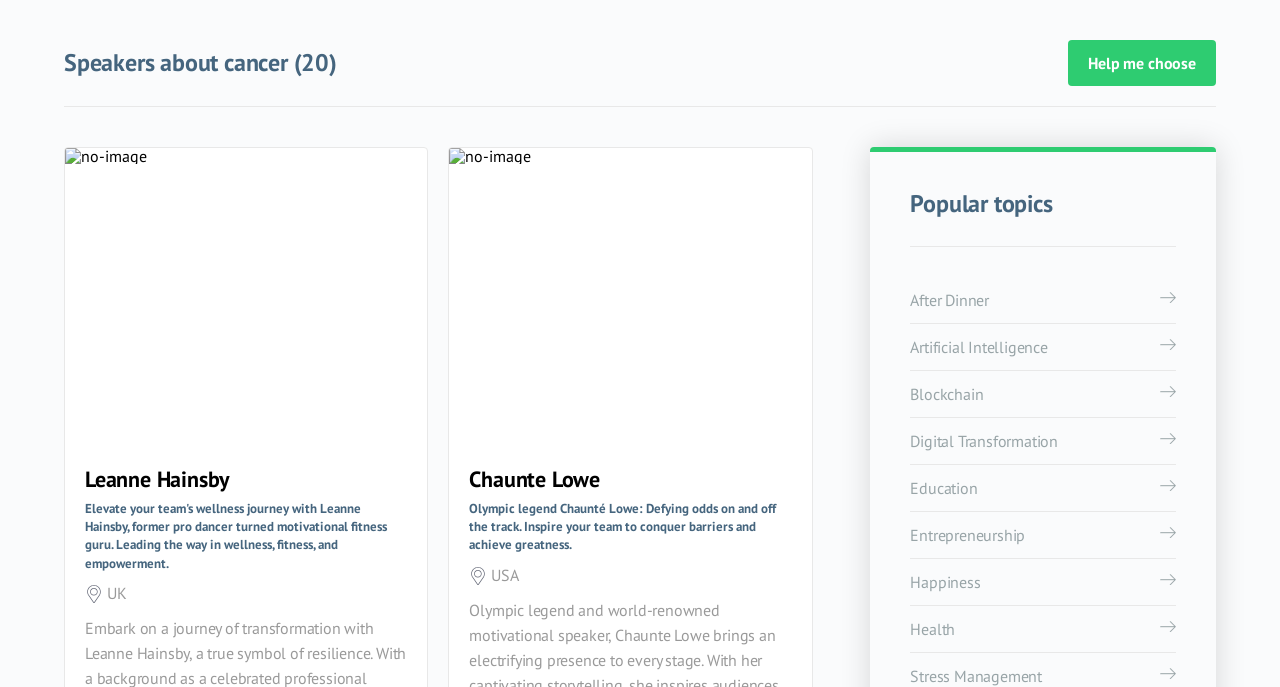Locate the bounding box coordinates of the element that should be clicked to execute the following instruction: "Choose a speaker from the UK".

[0.08, 0.848, 0.099, 0.877]